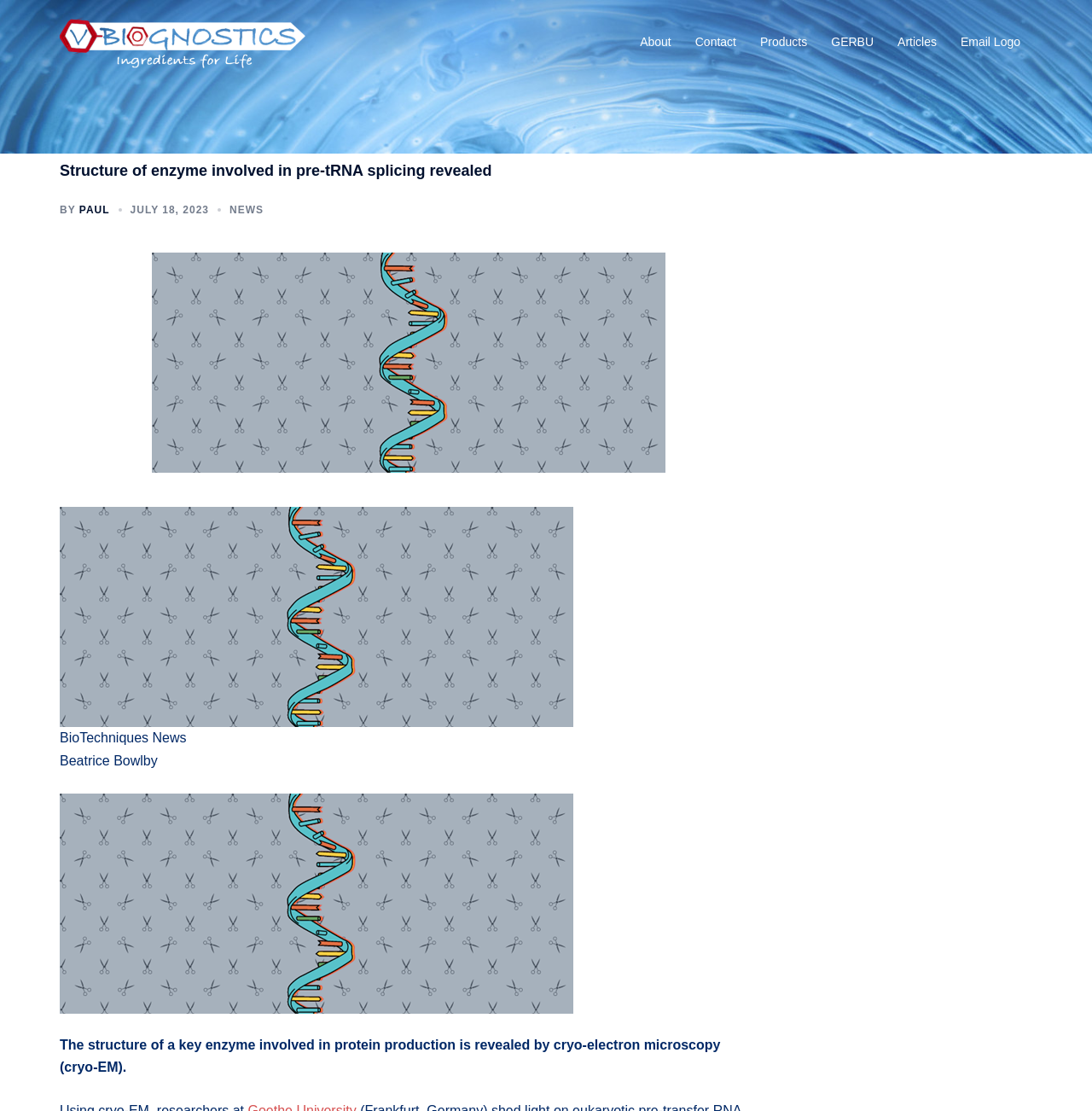Use a single word or phrase to answer the question: What is the name of the website?

V-Biognostics